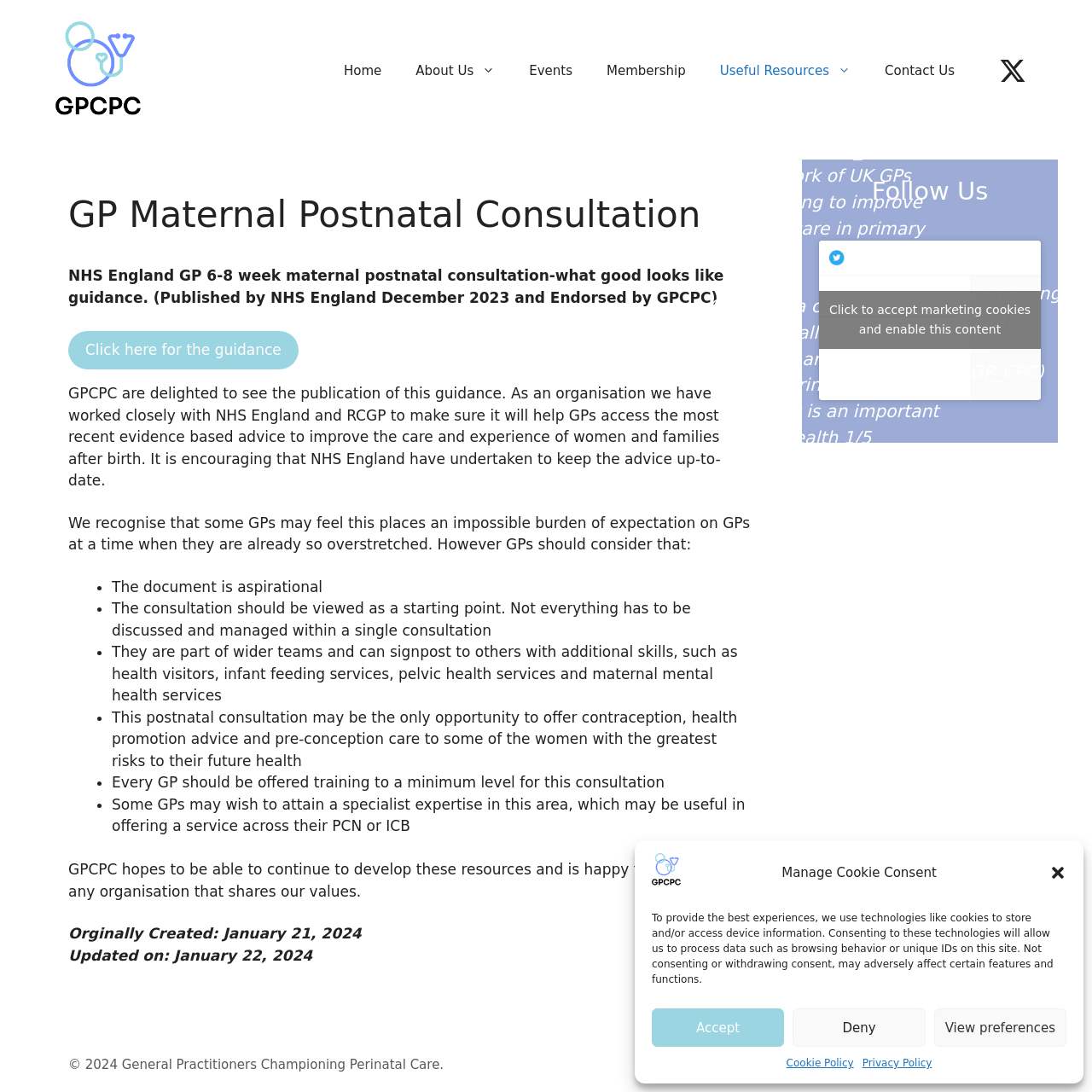What is the significance of the 6-8 week maternal postnatal consultation?
Refer to the screenshot and answer in one word or phrase.

Opportunity for health promotion